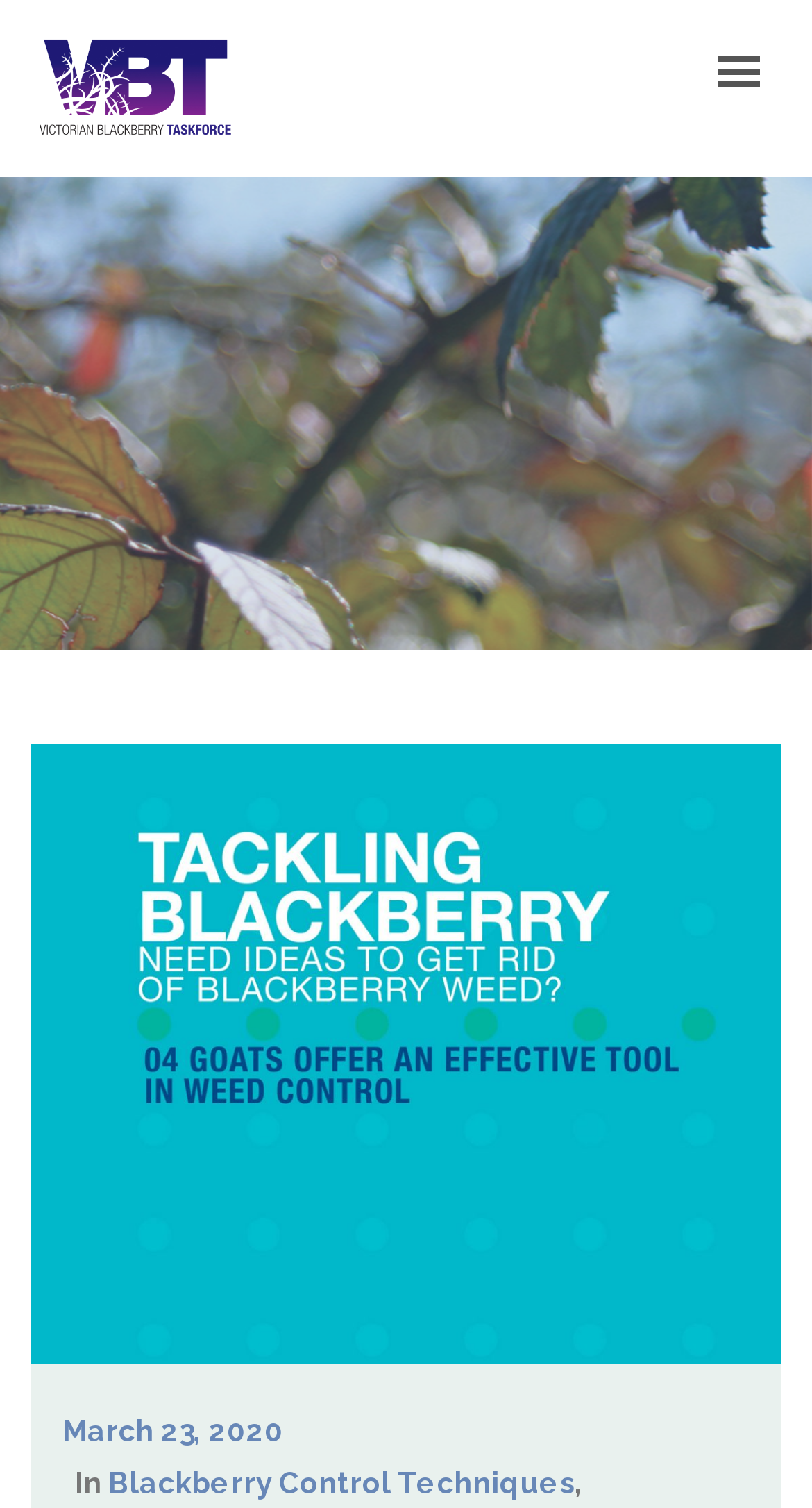Specify the bounding box coordinates for the region that must be clicked to perform the given instruction: "check news".

[0.183, 0.347, 0.342, 0.38]